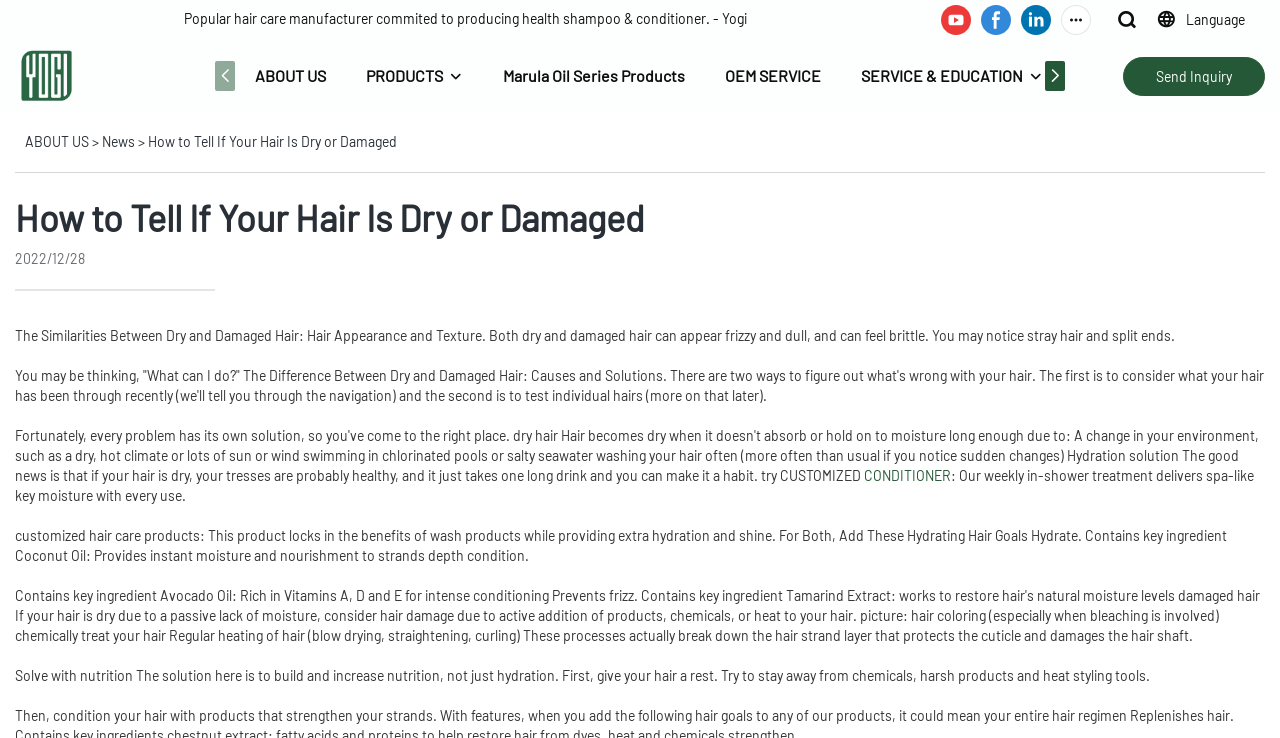What is the name of the hair care manufacturer?
Please respond to the question thoroughly and include all relevant details.

The name of the hair care manufacturer is mentioned in the static text 'Popular hair care manufacturer commited to producing health shampoo & conditioner. - Yogi' at the top of the webpage.